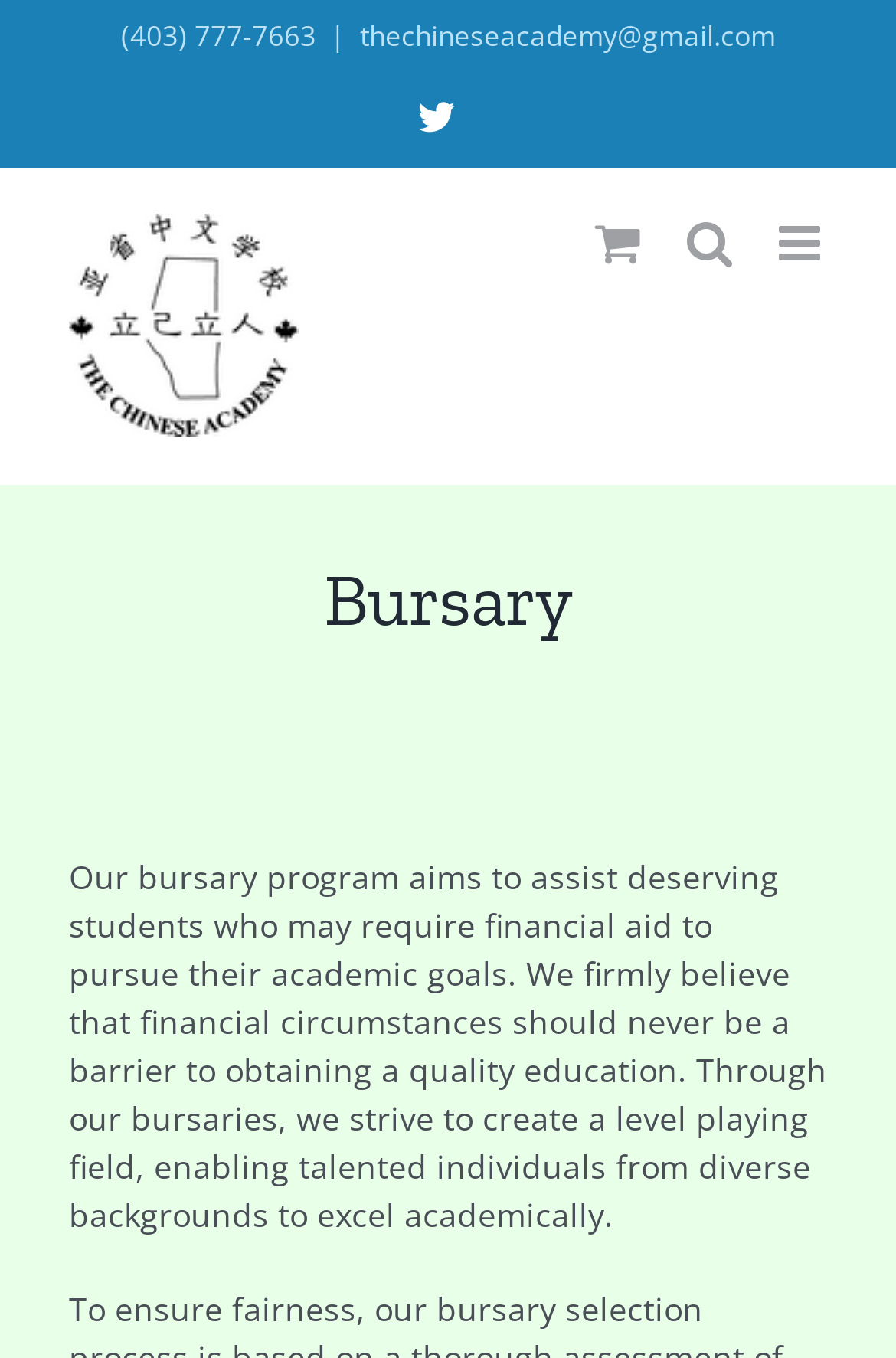Generate an in-depth caption that captures all aspects of the webpage.

The webpage is about the bursary program of The Chinese Academy. At the top left corner, there is the academy's logo, which is an image. Below the logo, there is a heading that reads "Bursary". 

To the right of the logo, there are three links: "Toggle mobile menu", "Toggle mobile search", and "Toggle mobile cart". These links are aligned horizontally and are positioned near the top of the page.

Below the heading "Bursary", there is a paragraph of text that explains the purpose of the bursary program. The text states that the program aims to assist deserving students who require financial aid to pursue their academic goals, and that financial circumstances should not be a barrier to obtaining a quality education.

At the top of the page, there is a section that contains contact information. This section includes a phone number, "(403) 777-7663", a vertical bar, and an email address, "thechineseacademy@gmail.com". There is also a Twitter icon, represented by the Unicode character "\uf099", which is a link to the academy's Twitter page.

There are a total of 5 links on the page, including the logo, the three toggle links, and the Twitter icon. There is one image on the page, which is the academy's logo.